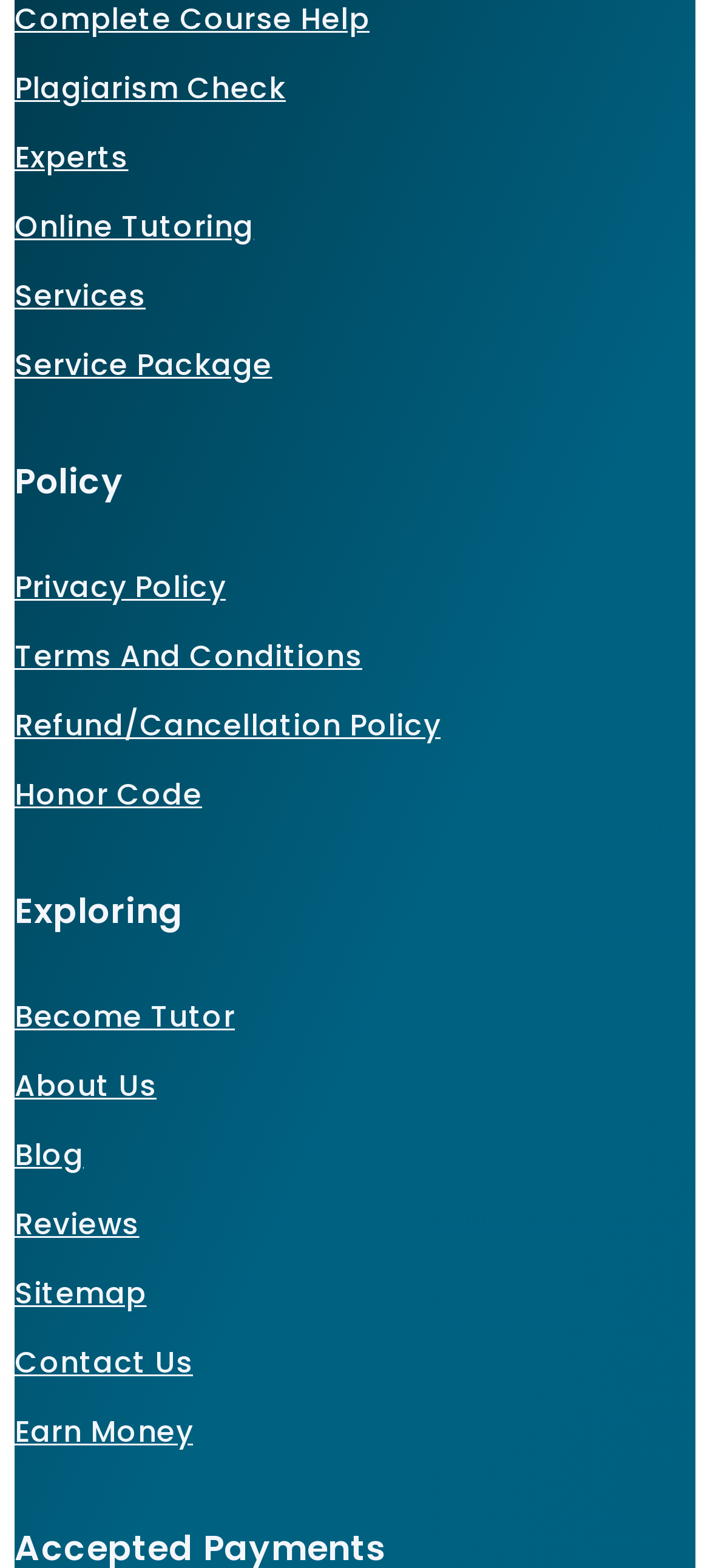Locate the bounding box coordinates of the clickable element to fulfill the following instruction: "Contact us". Provide the coordinates as four float numbers between 0 and 1 in the format [left, top, right, bottom].

[0.021, 0.855, 0.272, 0.882]